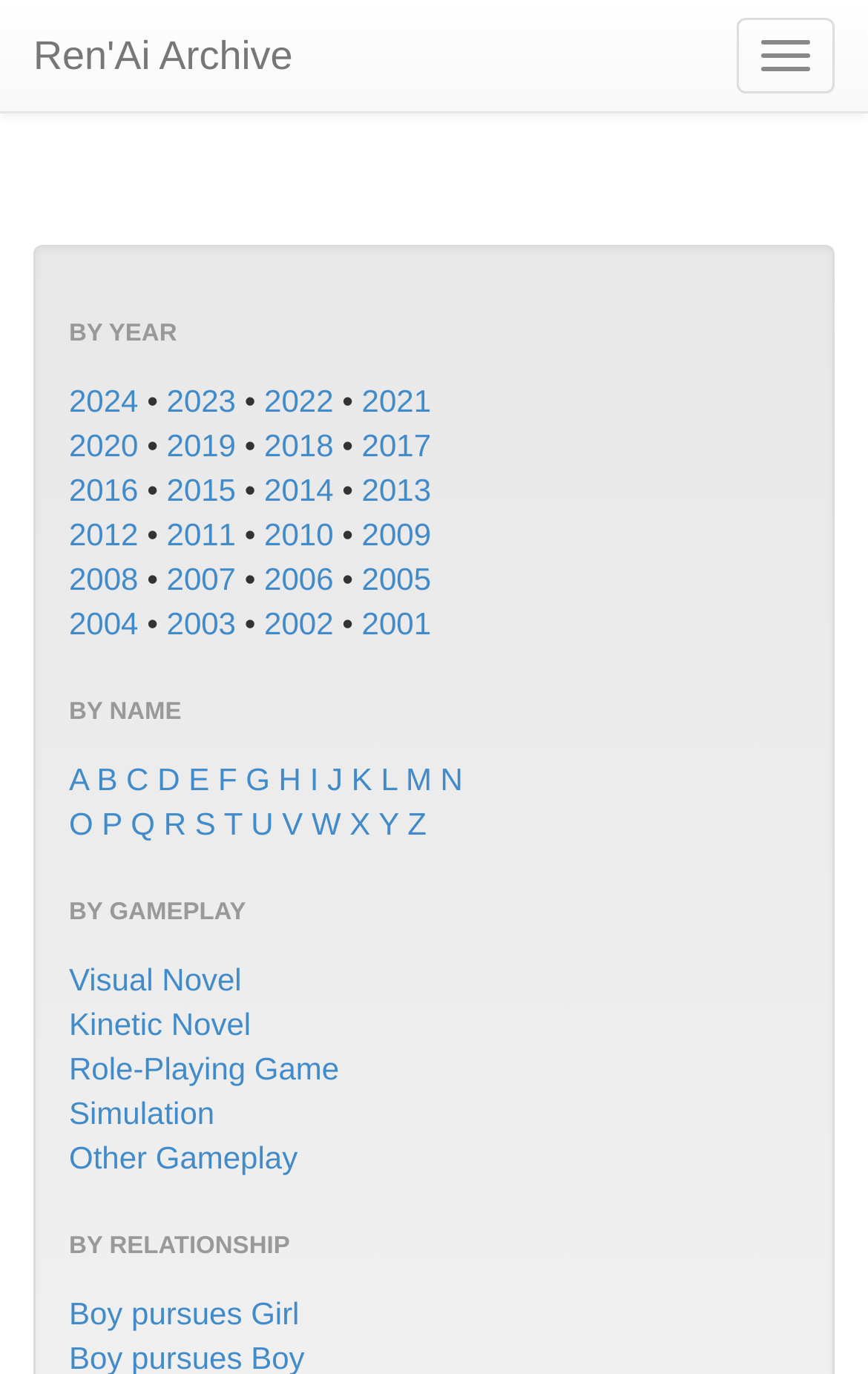What type of relationship is 'Boy pursues Girl'?
Give a single word or phrase as your answer by examining the image.

Boy pursues Girl